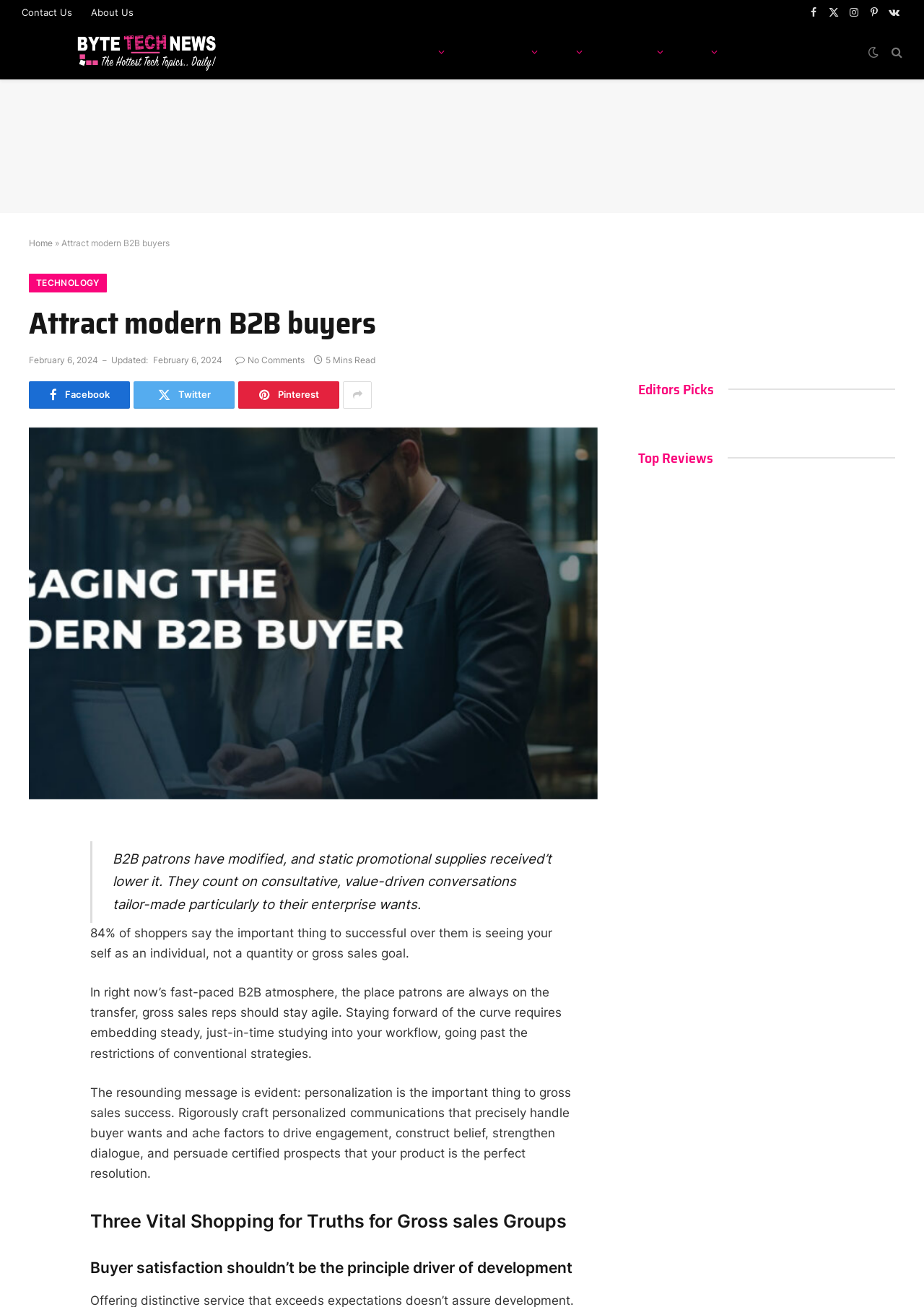Identify the bounding box coordinates for the UI element described by the following text: "Resursare". Provide the coordinates as four float numbers between 0 and 1, in the format [left, top, right, bottom].

None